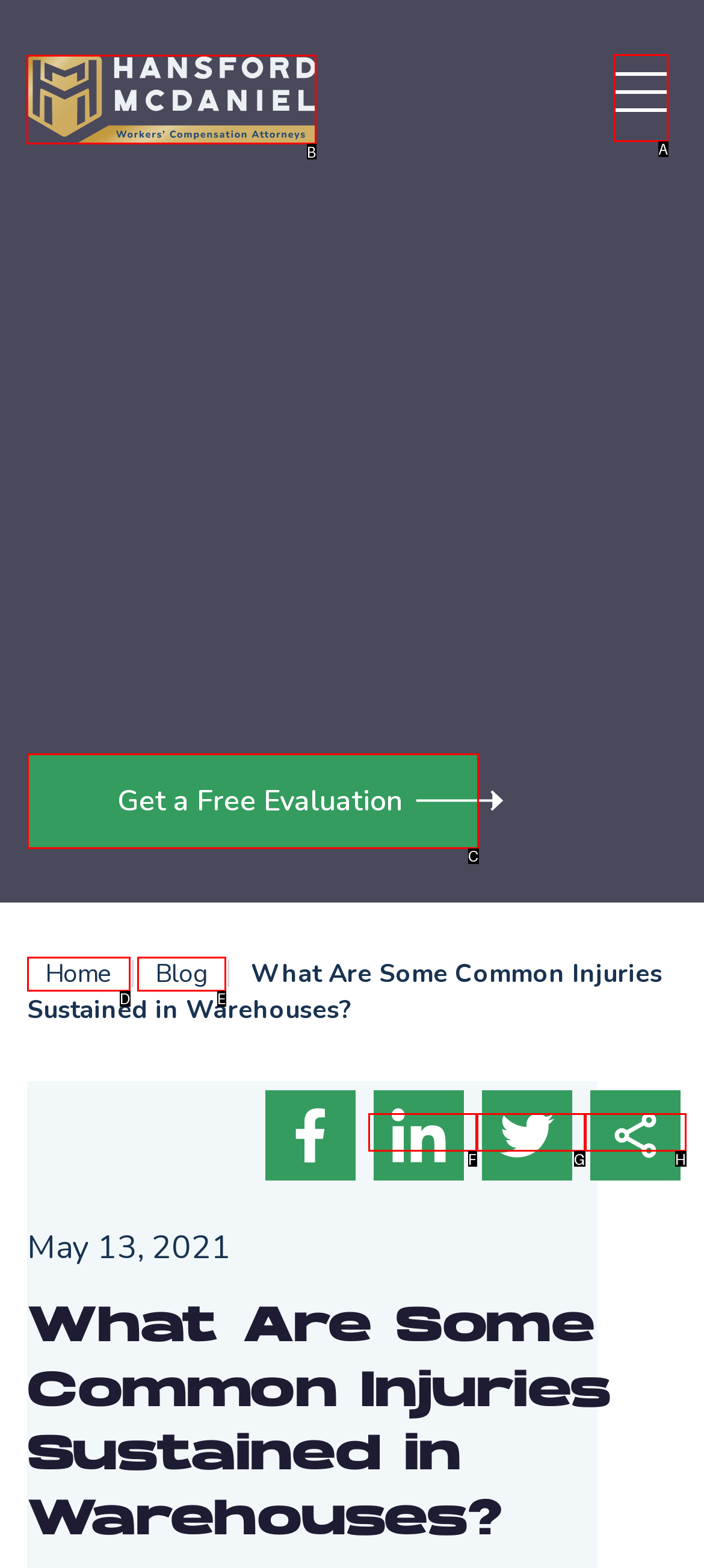Specify which element within the red bounding boxes should be clicked for this task: Click the logo of Hansford McDaniel – Workers' Compensation Attorneys Respond with the letter of the correct option.

B